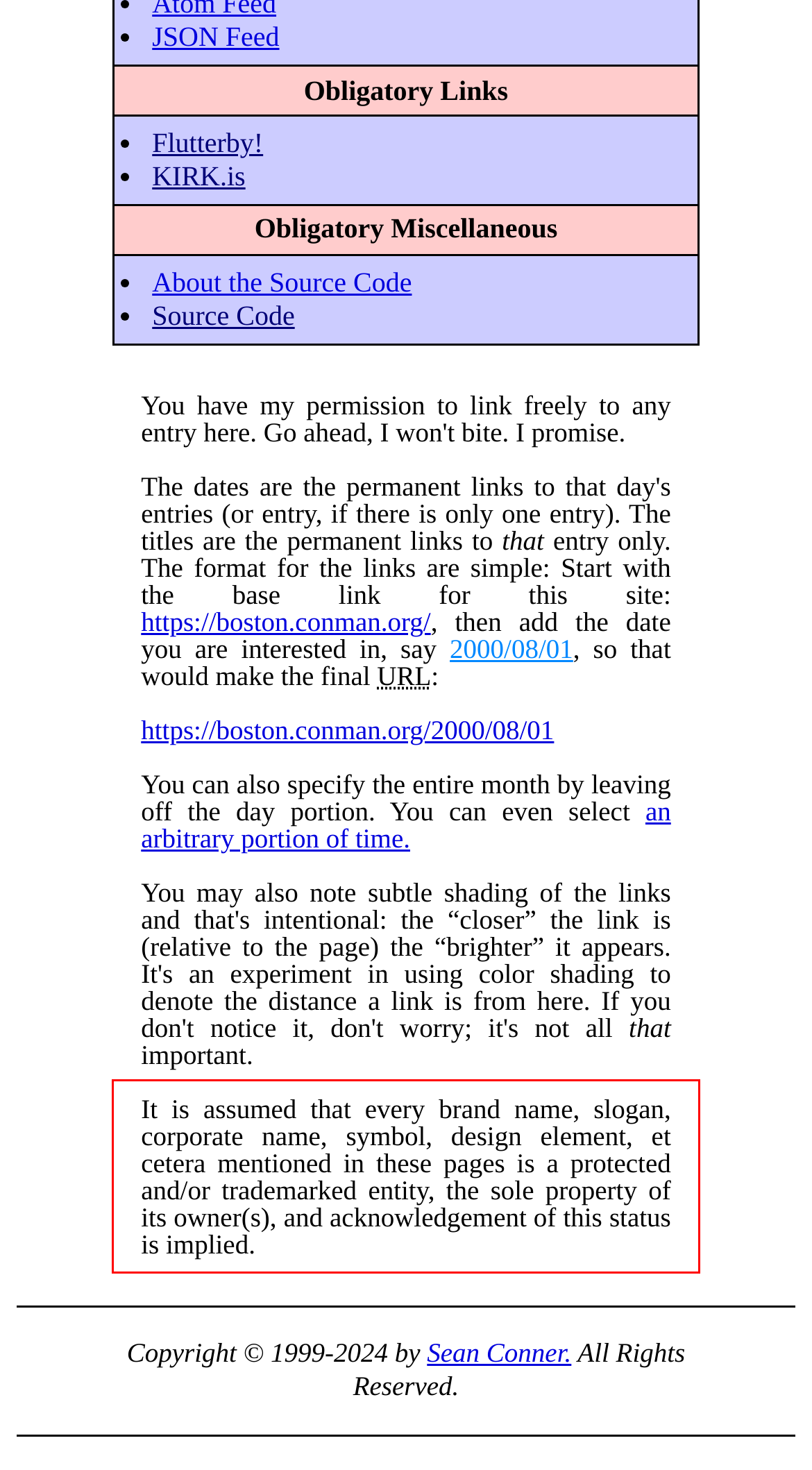You have a screenshot of a webpage with a red bounding box. Use OCR to generate the text contained within this red rectangle.

It is assumed that every brand name, slogan, corporate name, symbol, design element, et cetera mentioned in these pages is a protected and/or trademarked entity, the sole property of its owner(s), and acknowledgement of this status is implied.